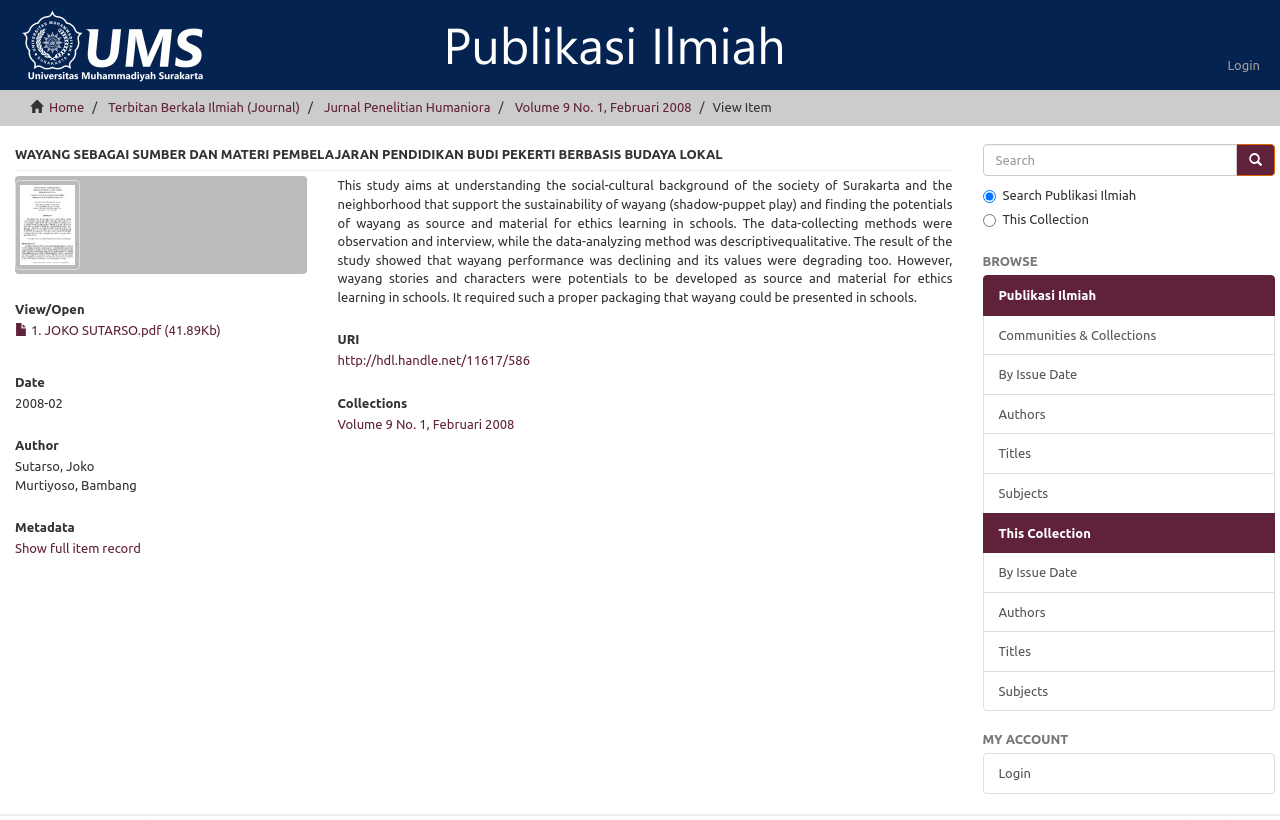What is the title of the article?
Provide an in-depth and detailed answer to the question.

I found the title of the article by looking at the heading element with the text 'WAYANG SEBAGAI SUMBER DAN MATERI PEMBELAJARAN PENDIDIKAN BUDI PEKERTI BERBASIS BUDAYA LOKAL' which is located at the top of the webpage.